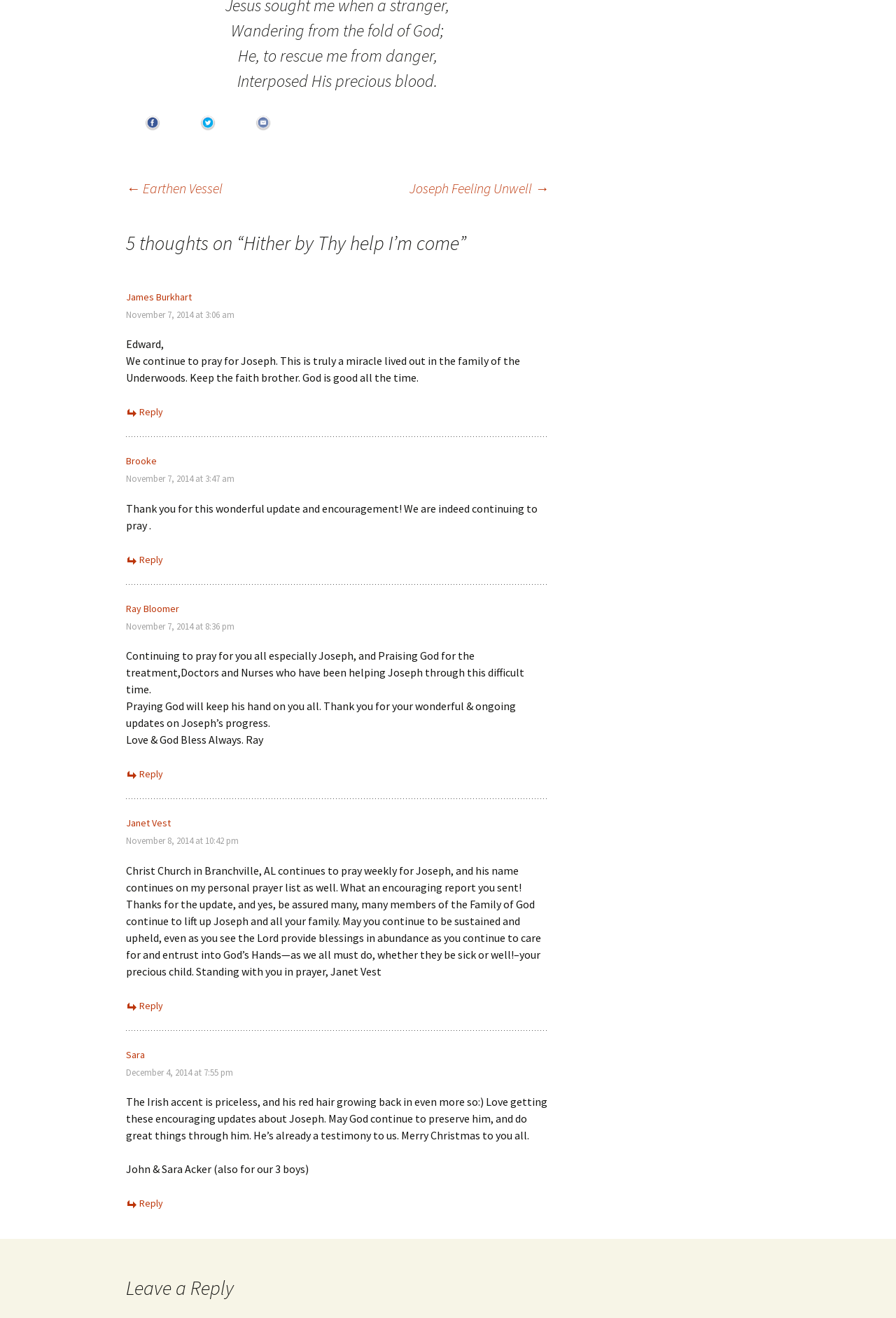Given the webpage screenshot, identify the bounding box of the UI element that matches this description: "Reply".

[0.141, 0.908, 0.182, 0.918]